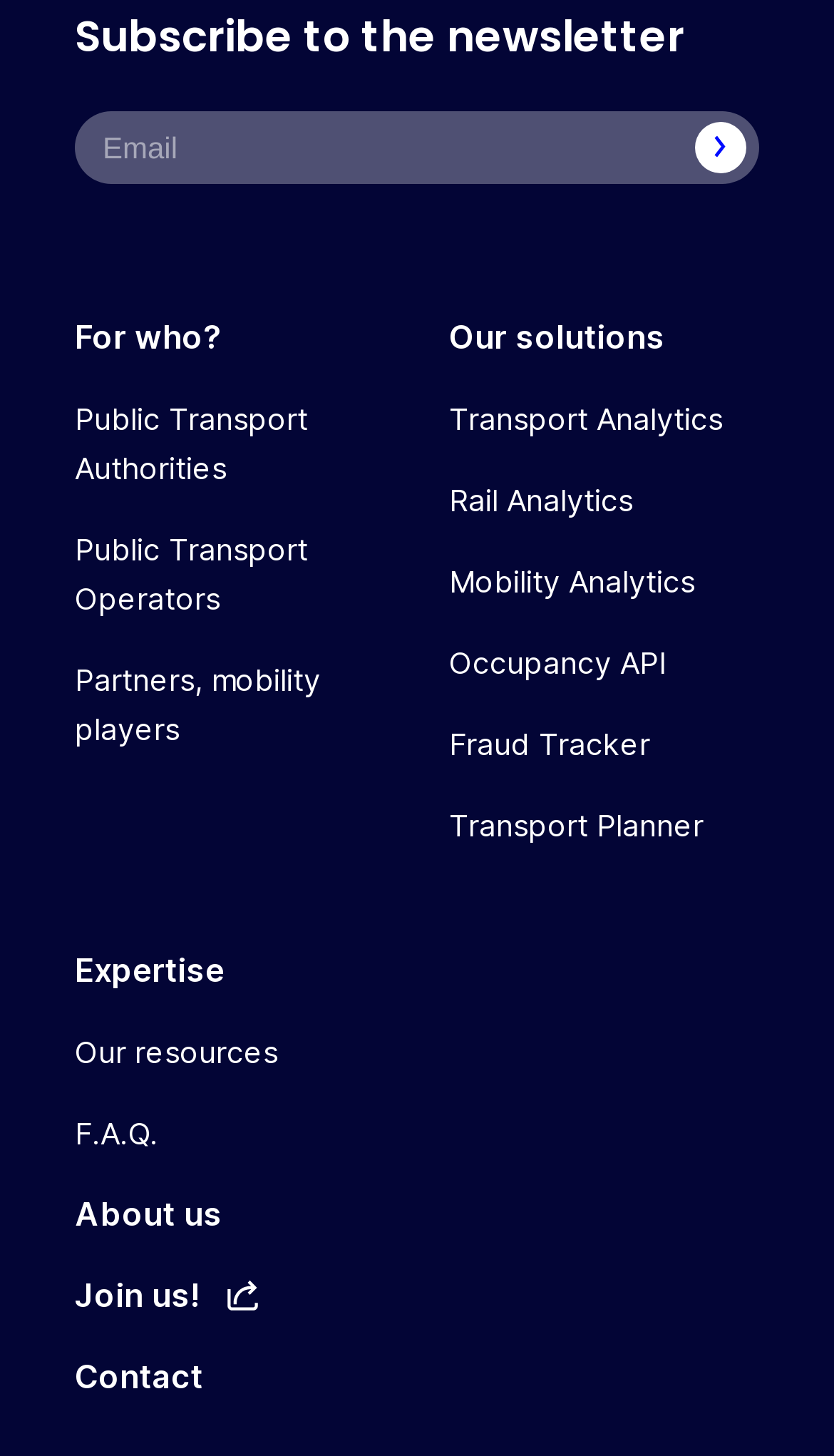Find the bounding box coordinates of the element's region that should be clicked in order to follow the given instruction: "Subscribe to the newsletter". The coordinates should consist of four float numbers between 0 and 1, i.e., [left, top, right, bottom].

[0.09, 0.003, 0.91, 0.126]